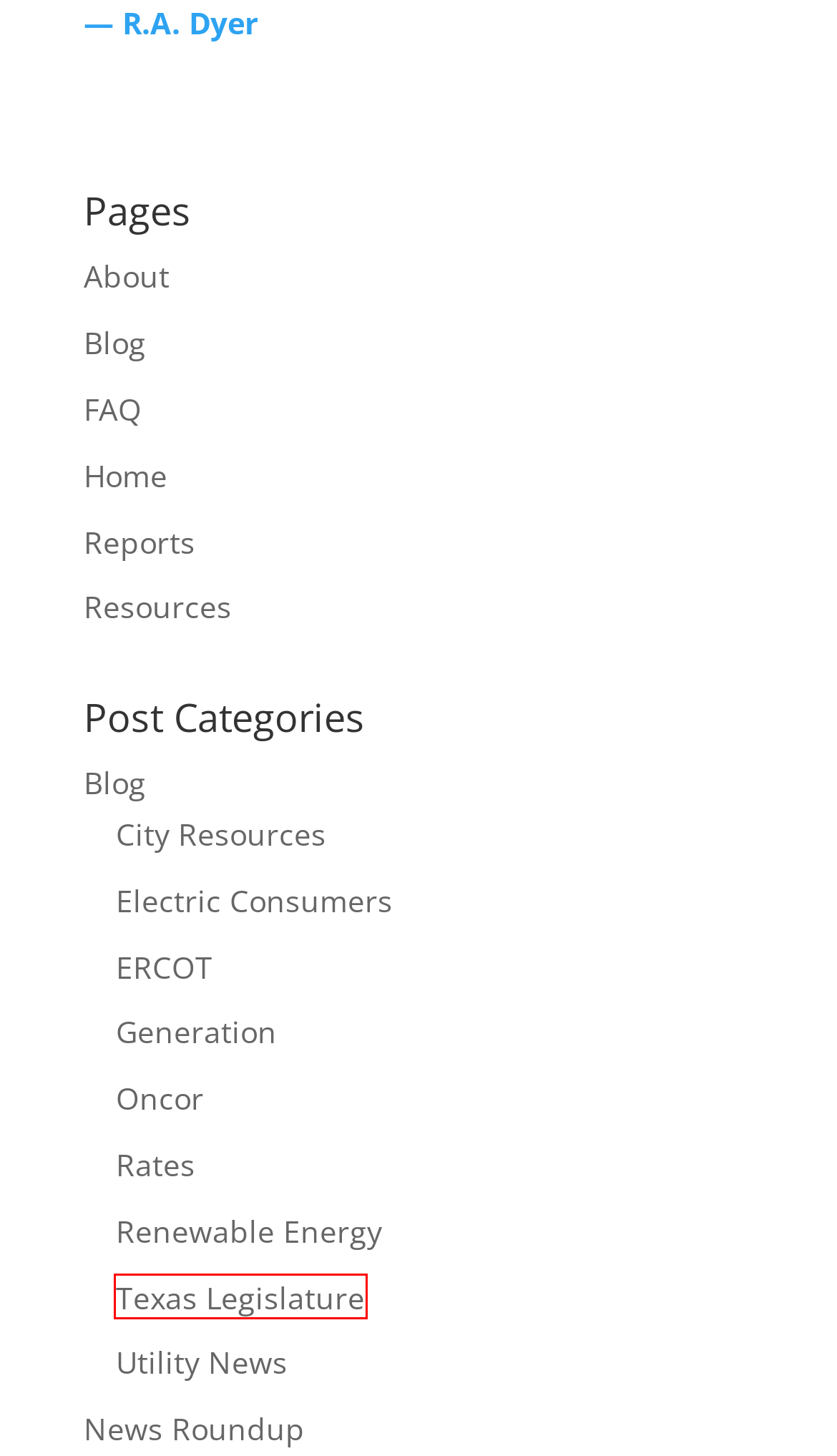Review the screenshot of a webpage that includes a red bounding box. Choose the most suitable webpage description that matches the new webpage after clicking the element within the red bounding box. Here are the candidates:
A. Oncor Archives - Cities Served by Oncor
B. Generation Archives - Cities Served by Oncor
C. About - Cities Served by Oncor
D. FAQ - Cities Served by Oncor
E. Texas Legislature Archives - Cities Served by Oncor
F. Blog - Cities Served by Oncor
G. Utility News Archives - Cities Served by Oncor
H. ERCOT Archives - Cities Served by Oncor

E